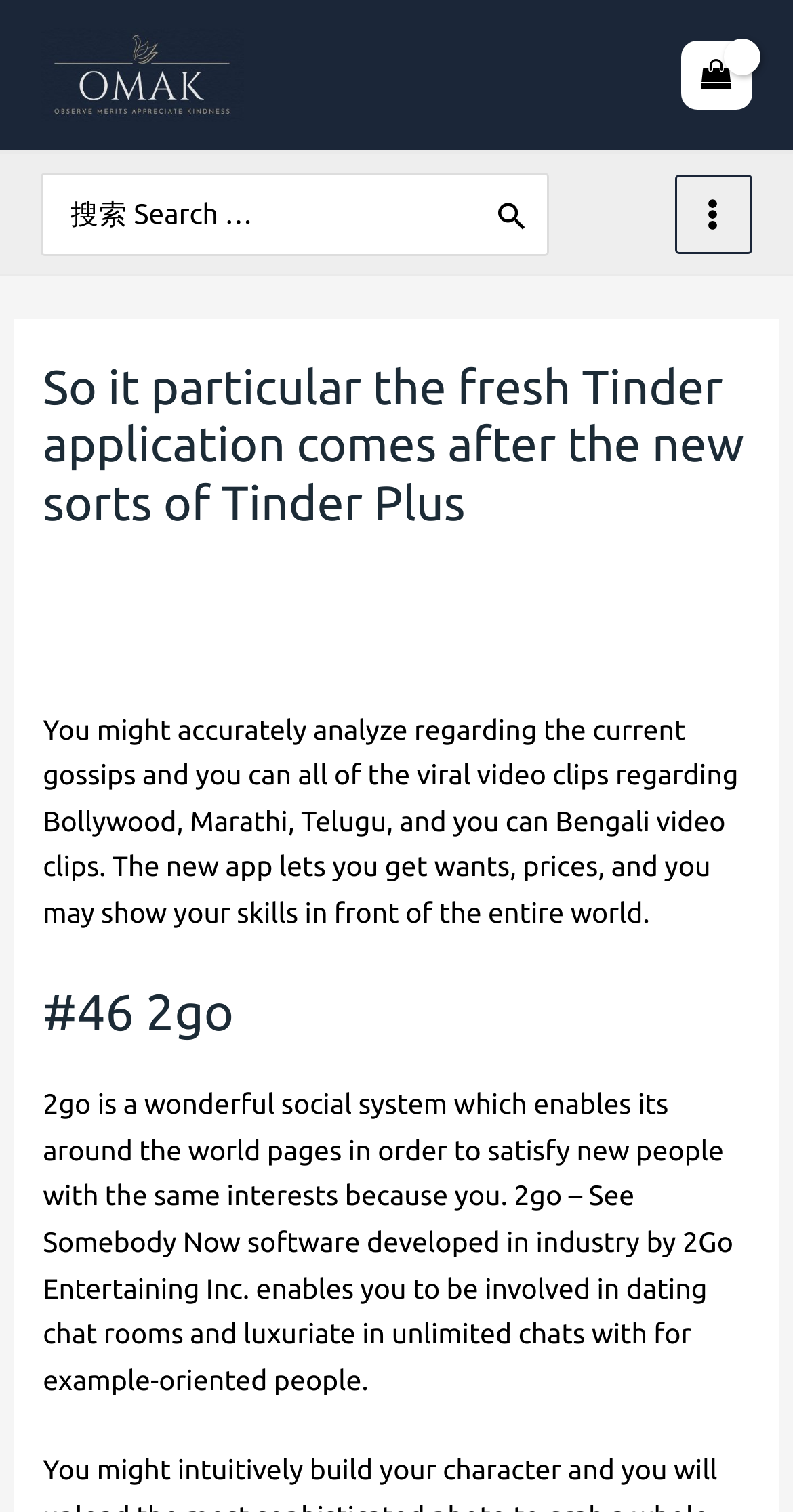Respond to the following question with a brief word or phrase:
What can users do on the 2go app?

Participate in dating chat rooms